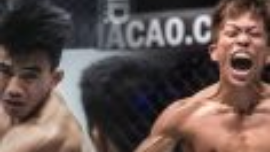What is the atmosphere of the scene?
Answer the question with a single word or phrase, referring to the image.

Charged with anticipation